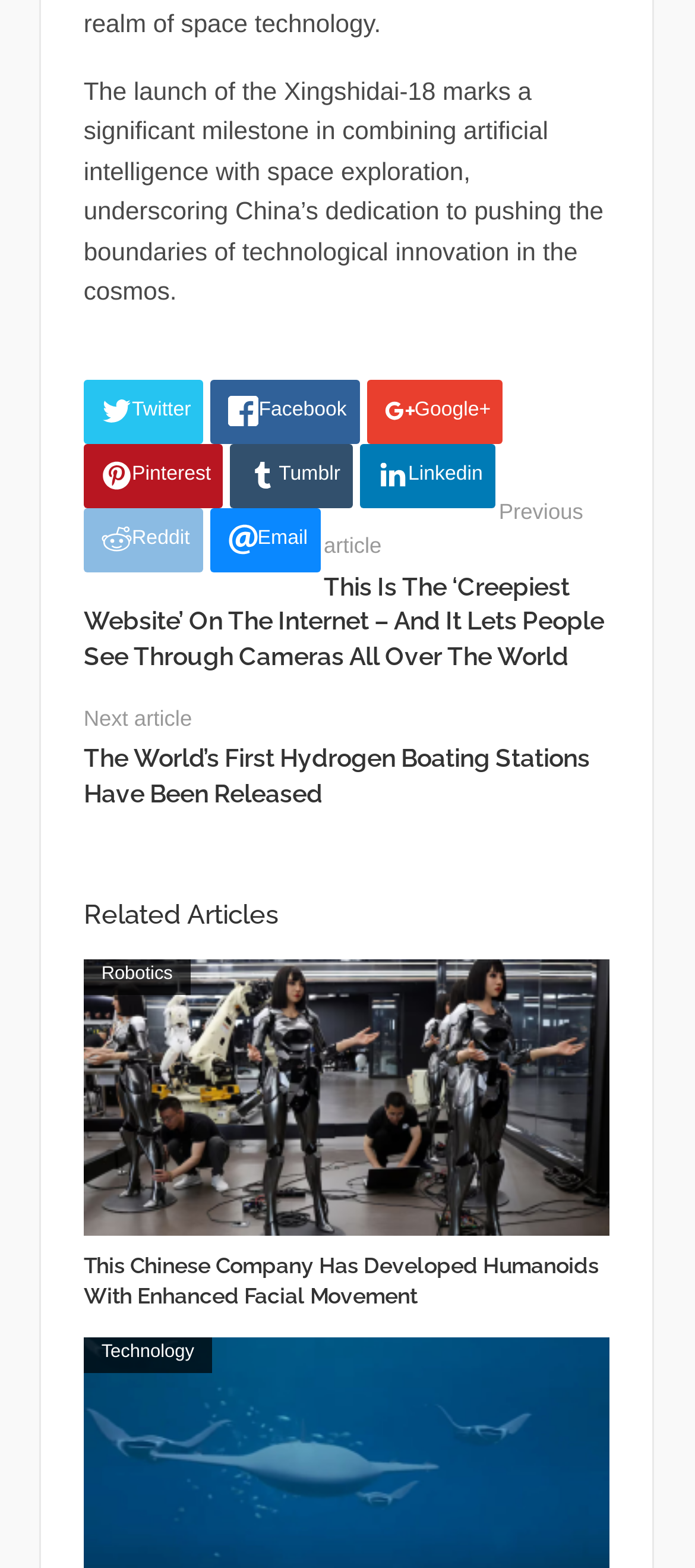Determine the bounding box coordinates for the region that must be clicked to execute the following instruction: "View related article 'This Chinese Company Has Developed Humanoids With Enhanced Facial Movement'".

[0.12, 0.8, 0.861, 0.835]